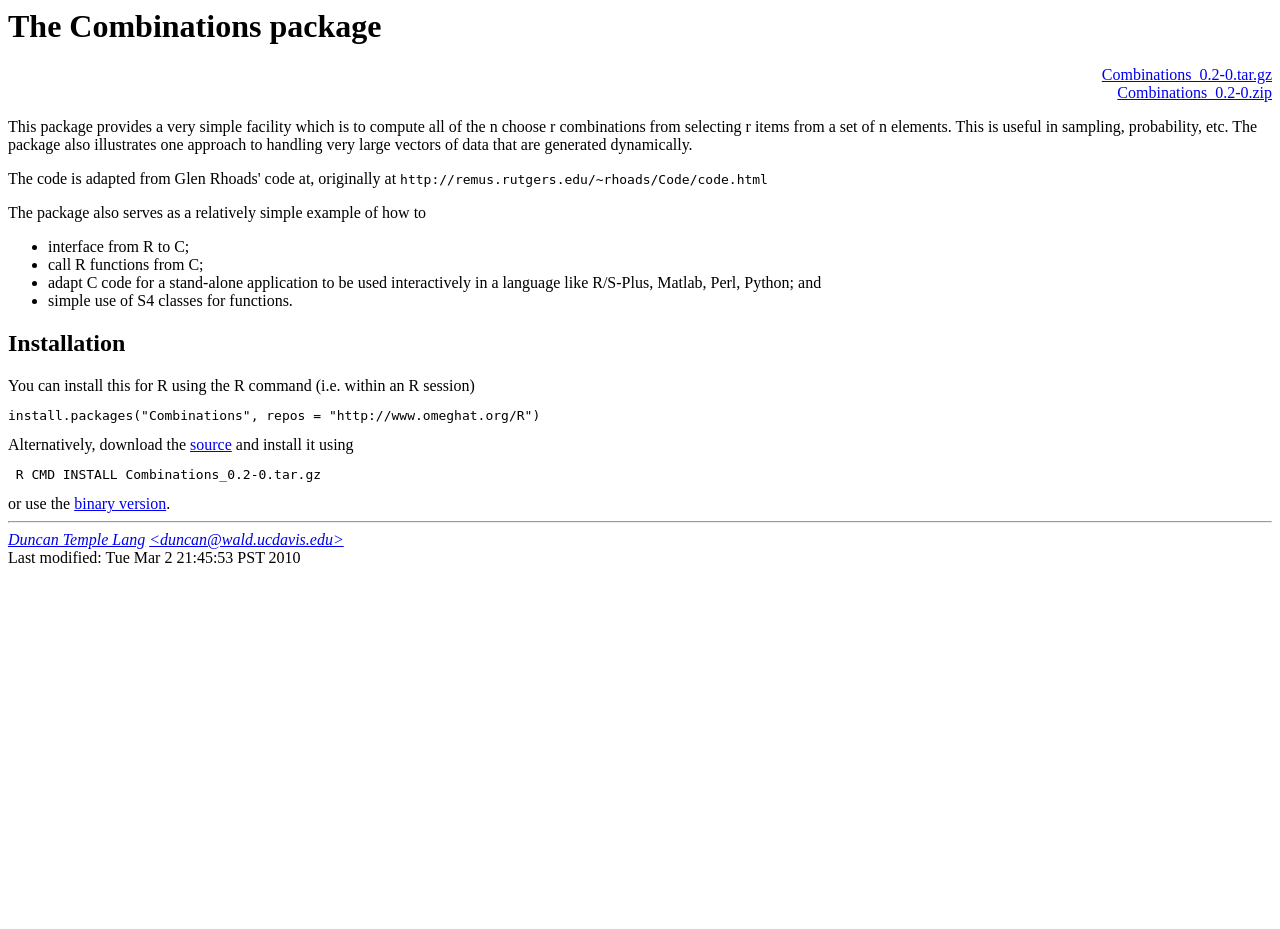Please look at the image and answer the question with a detailed explanation: What are the file formats available for download?

The webpage provides links to download the Combinations package in two file formats, namely 'Combinations_0.2-0.tar.gz' and 'Combinations_0.2-0.zip'.